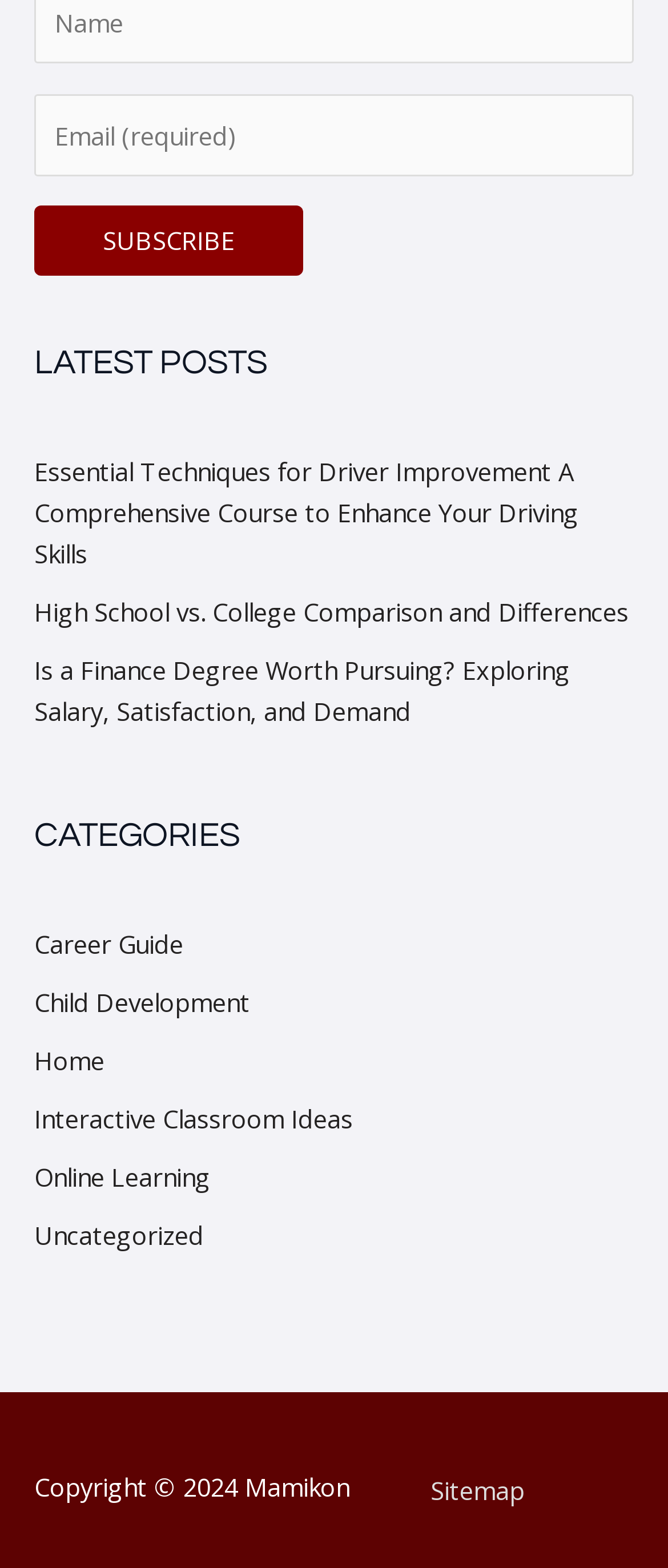Using the webpage screenshot and the element description Interactive Classroom Ideas, determine the bounding box coordinates. Specify the coordinates in the format (top-left x, top-left y, bottom-right x, bottom-right y) with values ranging from 0 to 1.

[0.051, 0.702, 0.528, 0.724]